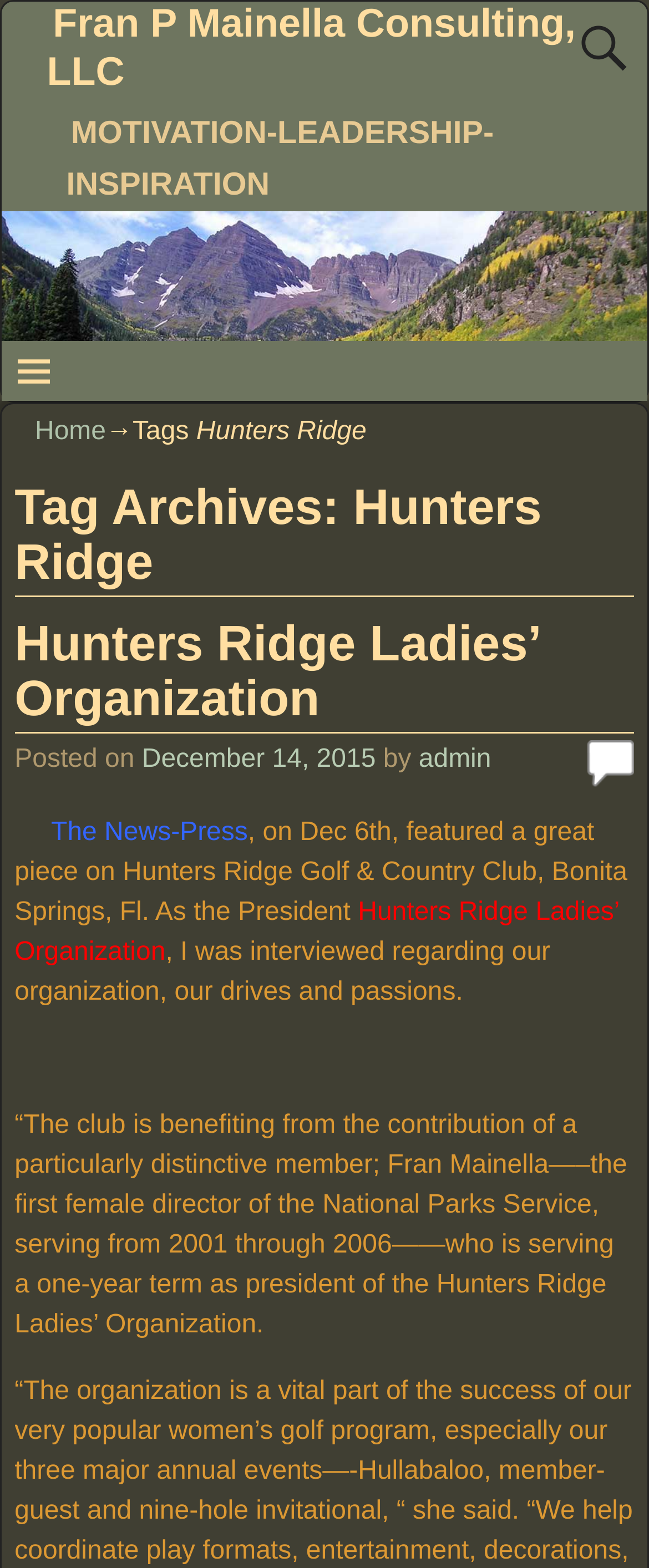Offer an extensive depiction of the webpage and its key elements.

The webpage is about Hunters Ridge, specifically the Hunters Ridge Ladies' Organization, and Fran P Mainella Consulting, LLC. At the top, there is a heading with the title "Fran P Mainella Consulting, LLC" which is also a link. Below it, there is a search bar on the right side. 

Underneath, there is a heading that reads "MOTIVATION-LEADERSHIP- INSPIRATION". To the left of this heading, there is an image related to Fran P Mainella Consulting, LLC. 

On the left side, there are navigation links, including "Home" and "Tags", followed by the title "Hunters Ridge". 

The main content of the webpage is an article about the Hunters Ridge Ladies' Organization, featuring an interview with Fran Mainella, the president of the organization. The article is from The News-Press, dated December 6th, and discusses the organization's drives and passions. The article is divided into paragraphs, with quotes from Fran Mainella.